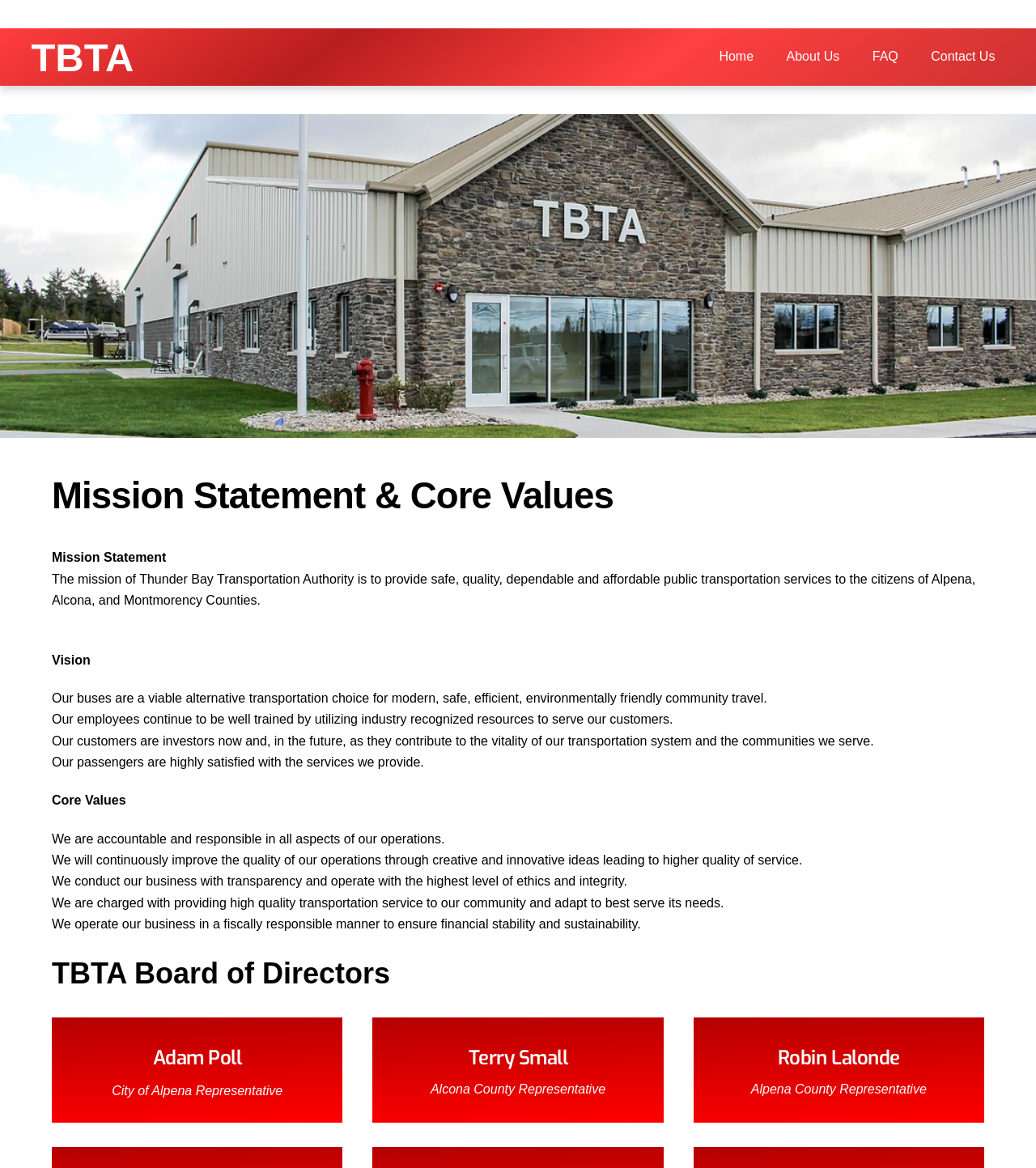Identify the bounding box coordinates of the HTML element based on this description: "About Us".

[0.743, 0.035, 0.826, 0.063]